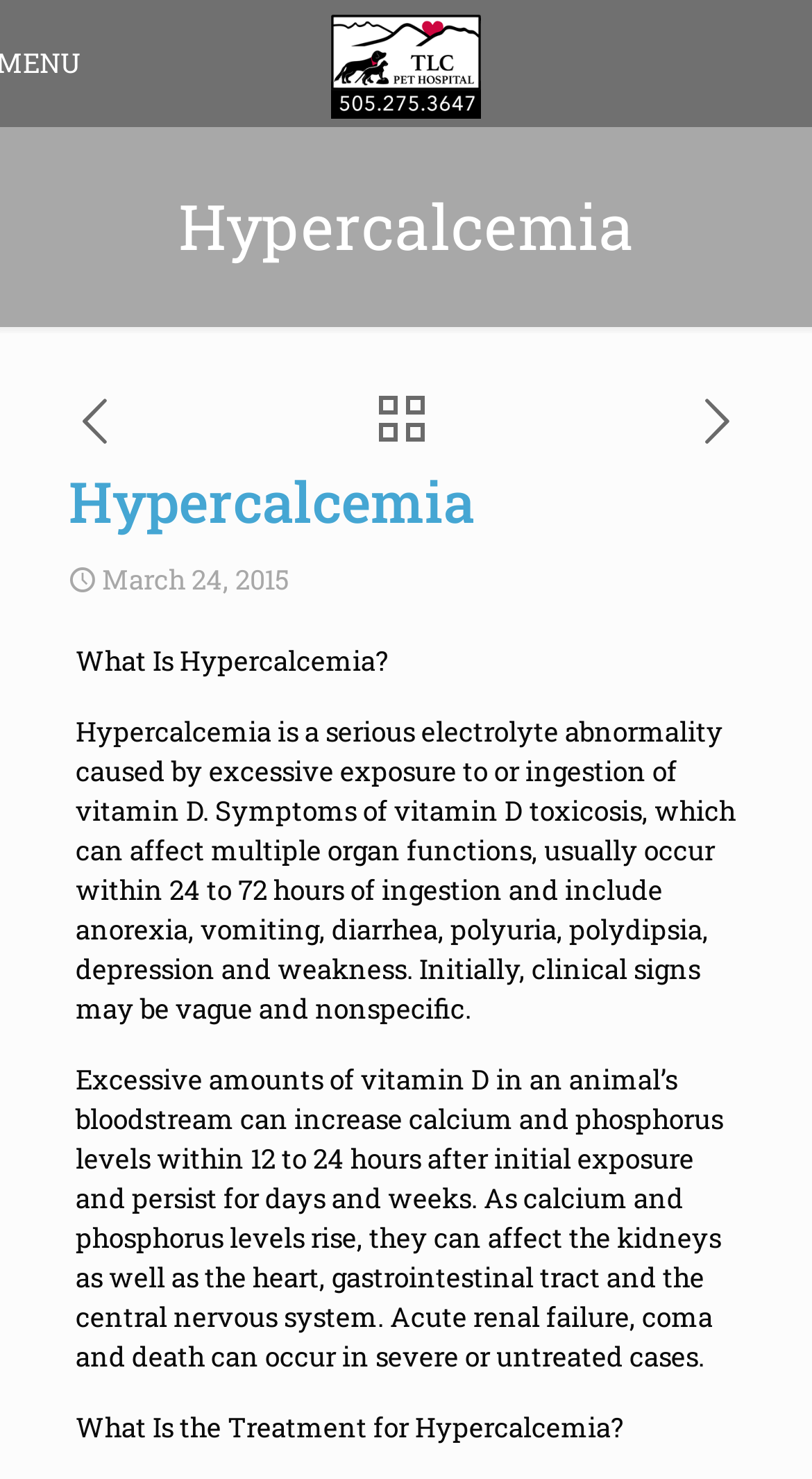Extract the bounding box of the UI element described as: "Partner Sites".

None